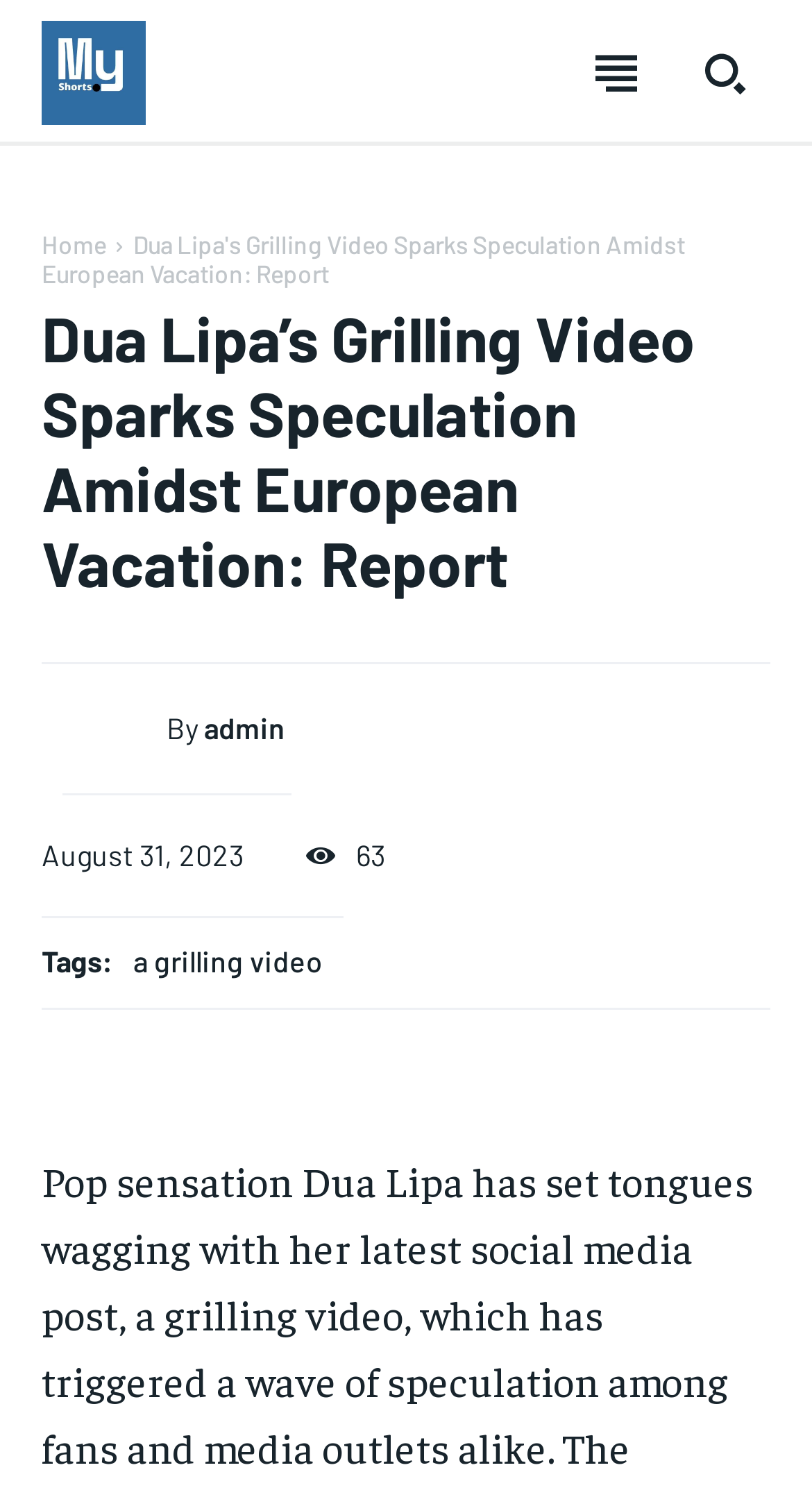Provide the bounding box coordinates in the format (top-left x, top-left y, bottom-right x, bottom-right y). All values are floating point numbers between 0 and 1. Determine the bounding box coordinate of the UI element described as: Emergency Plumber Services

None